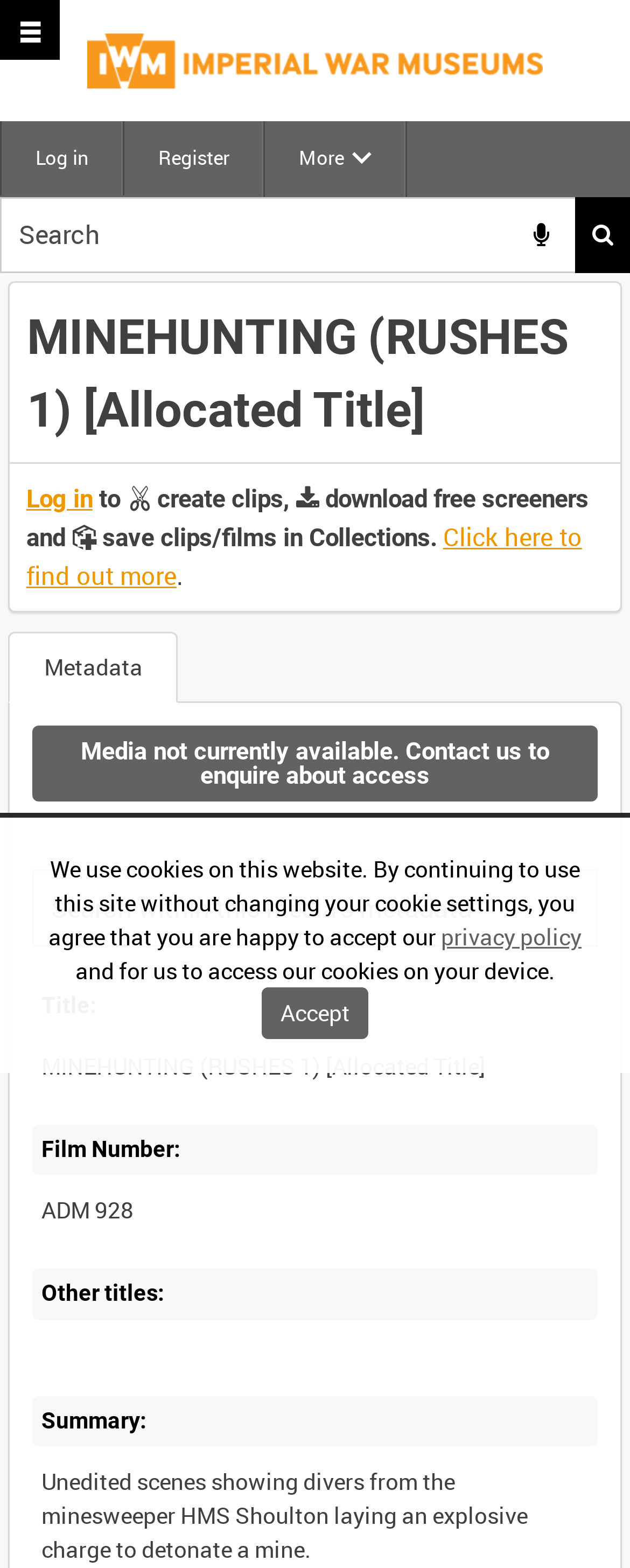Consider the image and give a detailed and elaborate answer to the question: 
What is the current status of the media?

I found the current status of the media by looking at the heading that says 'Media not currently available. Contact us to enquire about access'. This indicates that the media is not currently available for viewing or access.